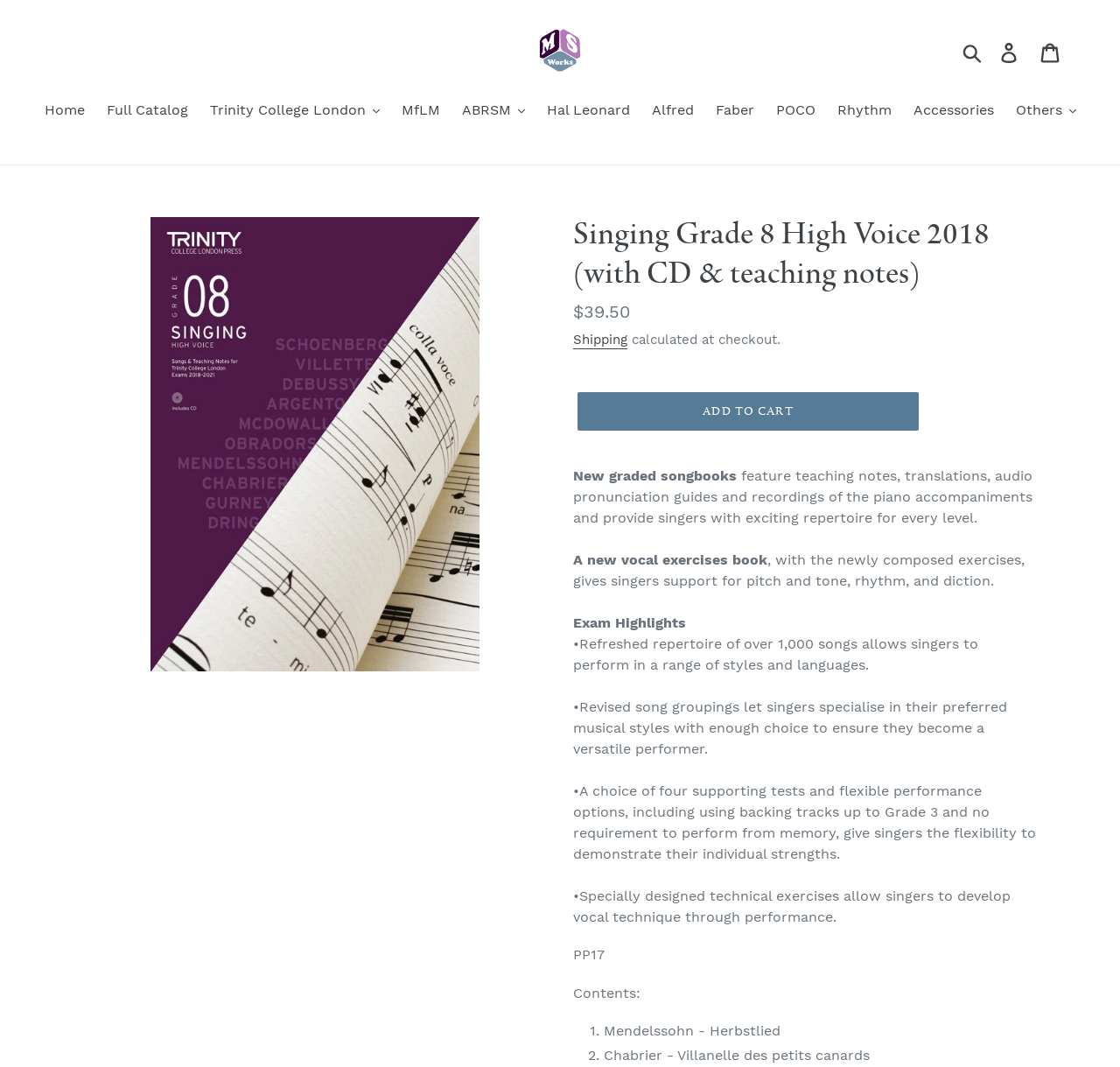Answer the question in one word or a short phrase:
What is the benefit of the revised song groupings?

Singers can specialise in their preferred musical styles